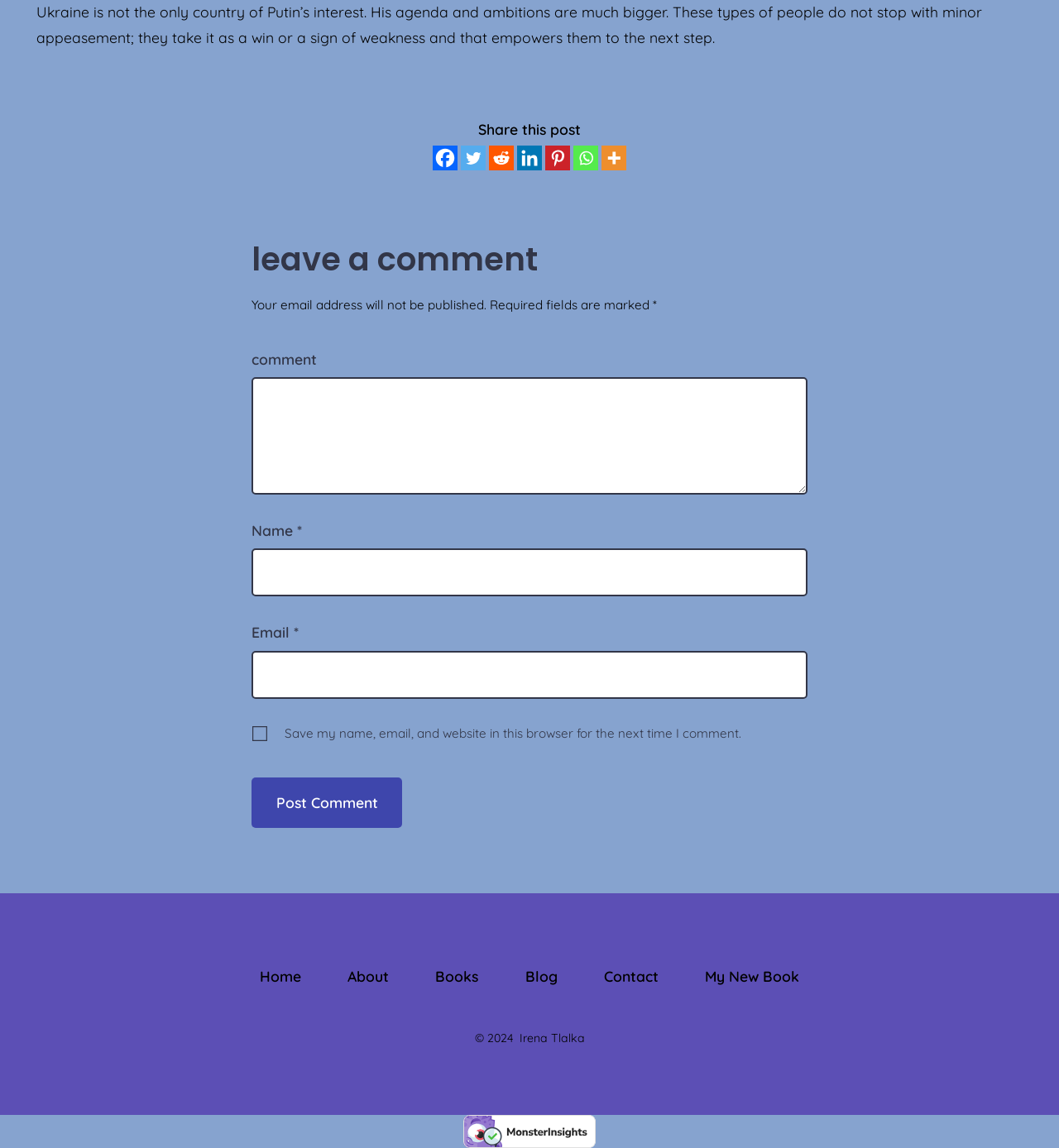Identify the bounding box coordinates of the element that should be clicked to fulfill this task: "Go to the home page". The coordinates should be provided as four float numbers between 0 and 1, i.e., [left, top, right, bottom].

[0.225, 0.835, 0.304, 0.867]